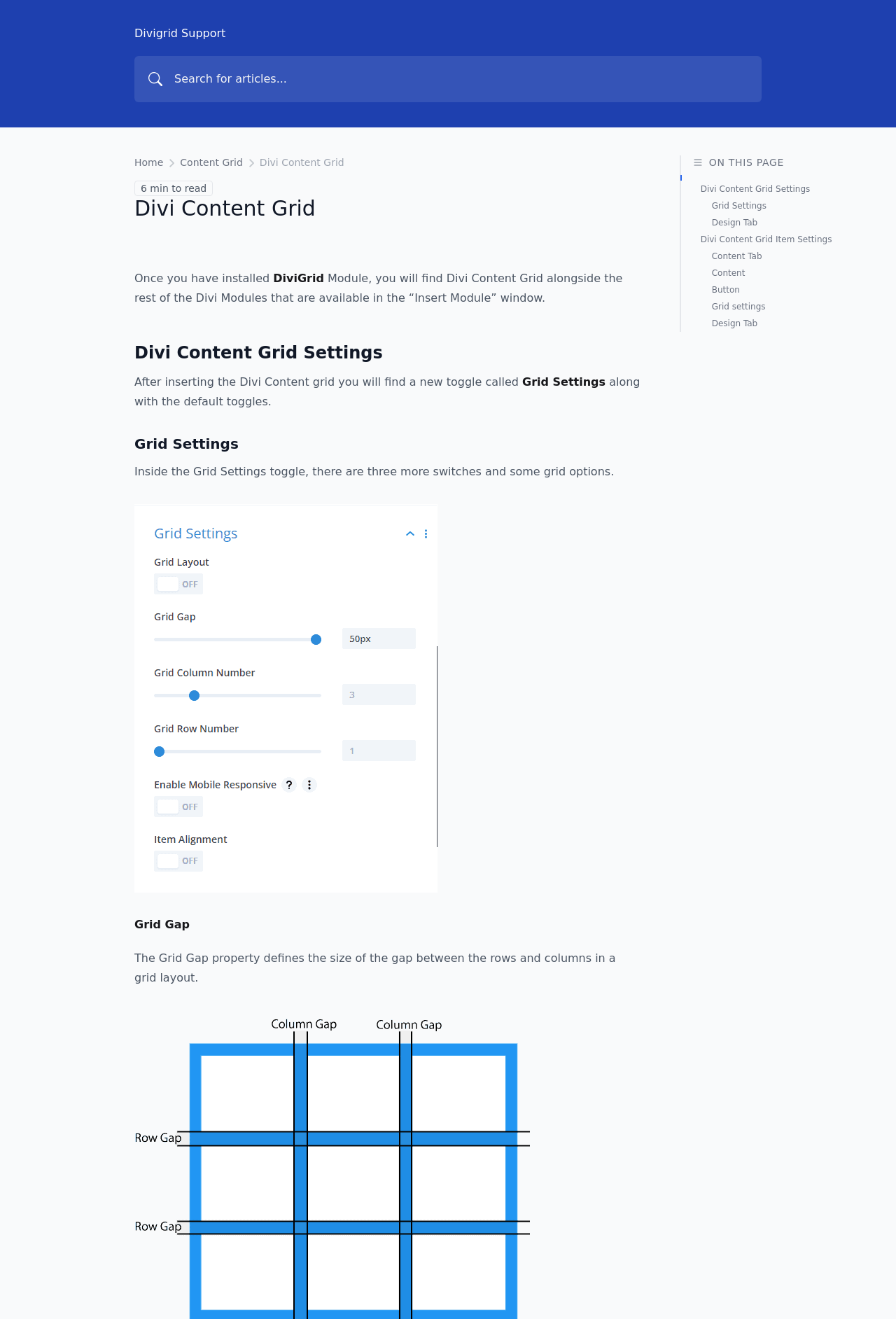How many switches are inside the Grid Settings toggle?
Please answer the question as detailed as possible.

According to the article, inside the Grid Settings toggle, there are three more switches and some grid options.